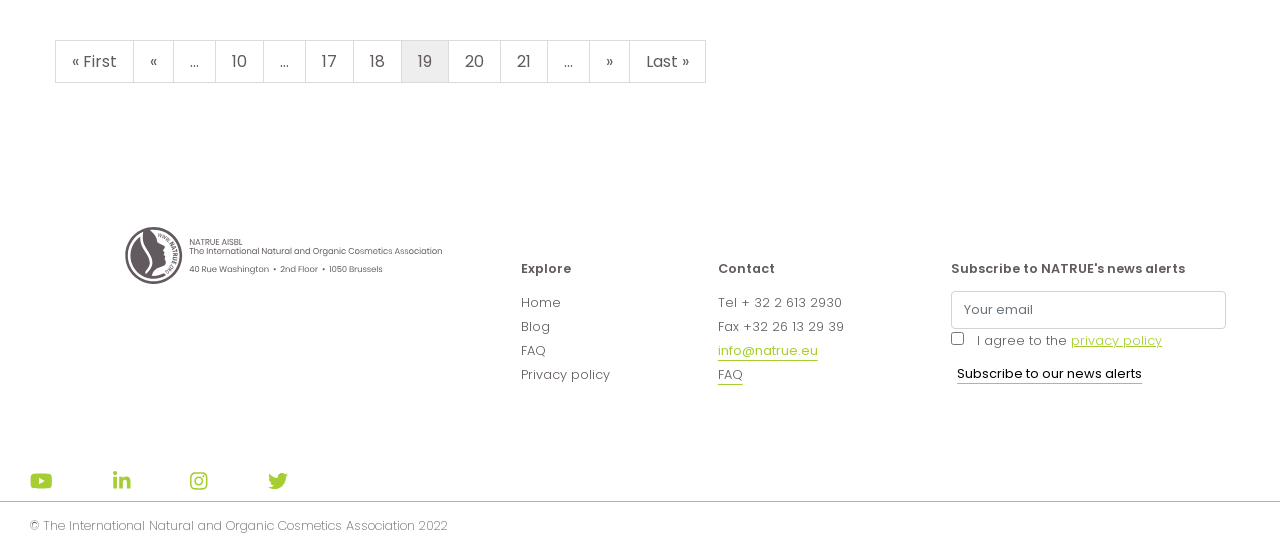With reference to the image, please provide a detailed answer to the following question: What is the purpose of the textbox and checkbox?

The textbox labeled 'Your email' and the checkbox 'I agree to the privacy policy' are used to subscribe to the organization's news alerts. Users need to enter their email address and agree to the privacy policy to complete the subscription process.